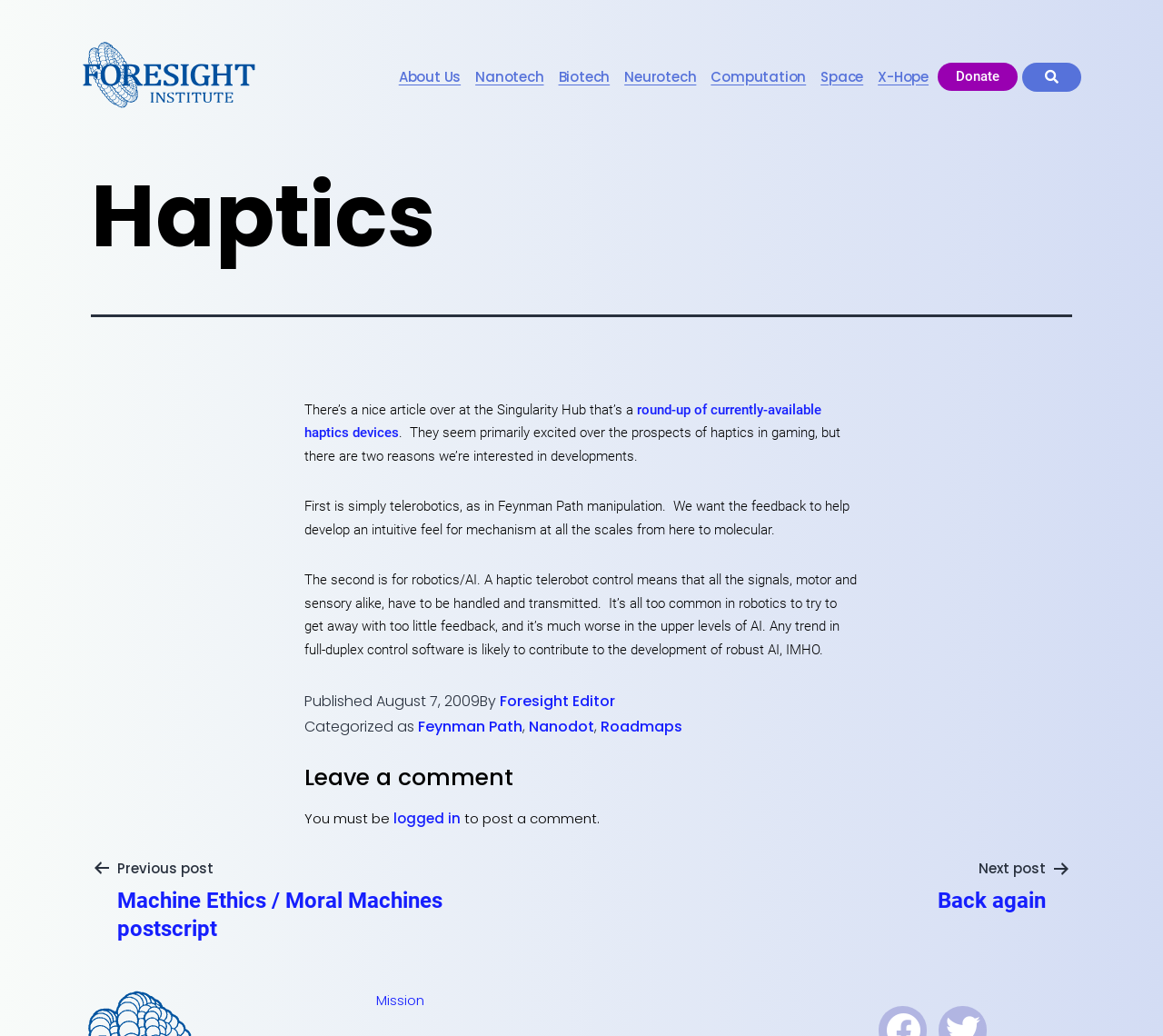Please identify the bounding box coordinates of the clickable area that will allow you to execute the instruction: "View the previous post".

[0.078, 0.828, 0.492, 0.911]